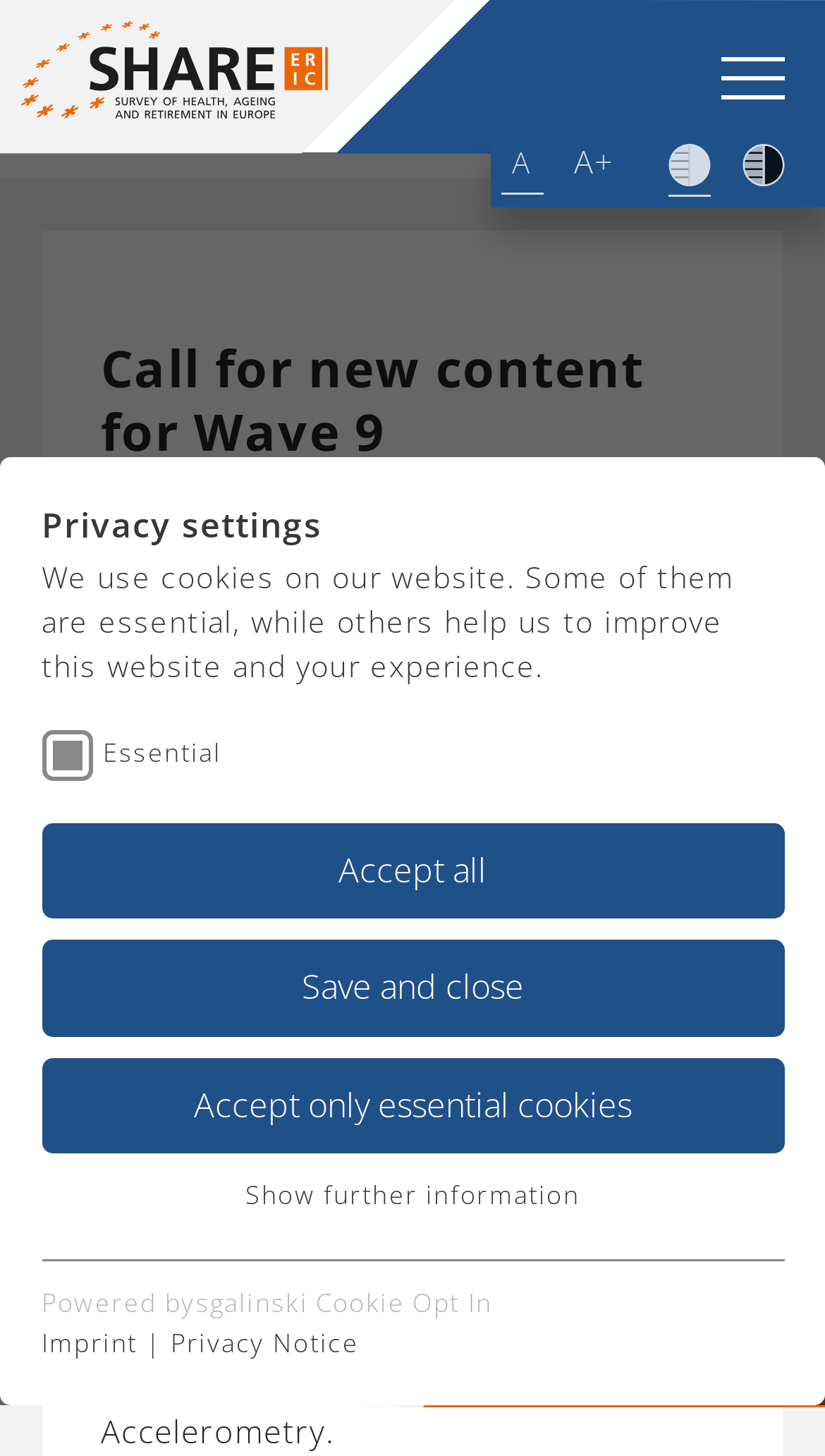Give a detailed explanation of the elements present on the webpage.

This webpage is about a call for new content for Wave 9 of the Survey of Health, Ageing and Retirement in Europe (SHARE). At the top left, there is a link, and next to it, there are three elements: an "A+" StaticText, a "Standard Contrast" image, and a "Hight Contrast" image. 

Below these elements, there are three headings: "Call for new content for Wave 9", a blank heading, and "Submit your proposals!". 

Following the headings, there are three paragraphs of text. The first paragraph explains that SHARE invites users to submit proposals for new survey content. The second paragraph provides more details about the proposal submission. The third paragraph describes the main data collection for Wave 9 and the topics covered by the add-on modules in previous waves.

At the bottom of the page, there are several links and buttons. On the left, there are links to "SHARE DATA", "Privacy settings", and other related pages. There are also three buttons: "Accept all", "Save and close", and "Accept only essential cookies". Additionally, there is a checkbox for "Essential" cookies. On the right, there is a link to "Show further information". At the very bottom, there are links to "Powered by sgalinski Cookie Opt In", "Imprint", and "Privacy Notice", separated by a vertical line.